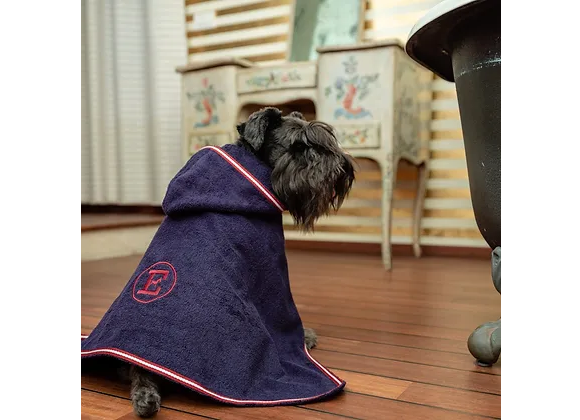Refer to the image and offer a detailed explanation in response to the question: What atmosphere does the background setting exude?

The caption describes the background setting as exuding a cozy yet chic atmosphere, which is achieved through the stylish furniture and decor that add a touch of elegance to the scene.